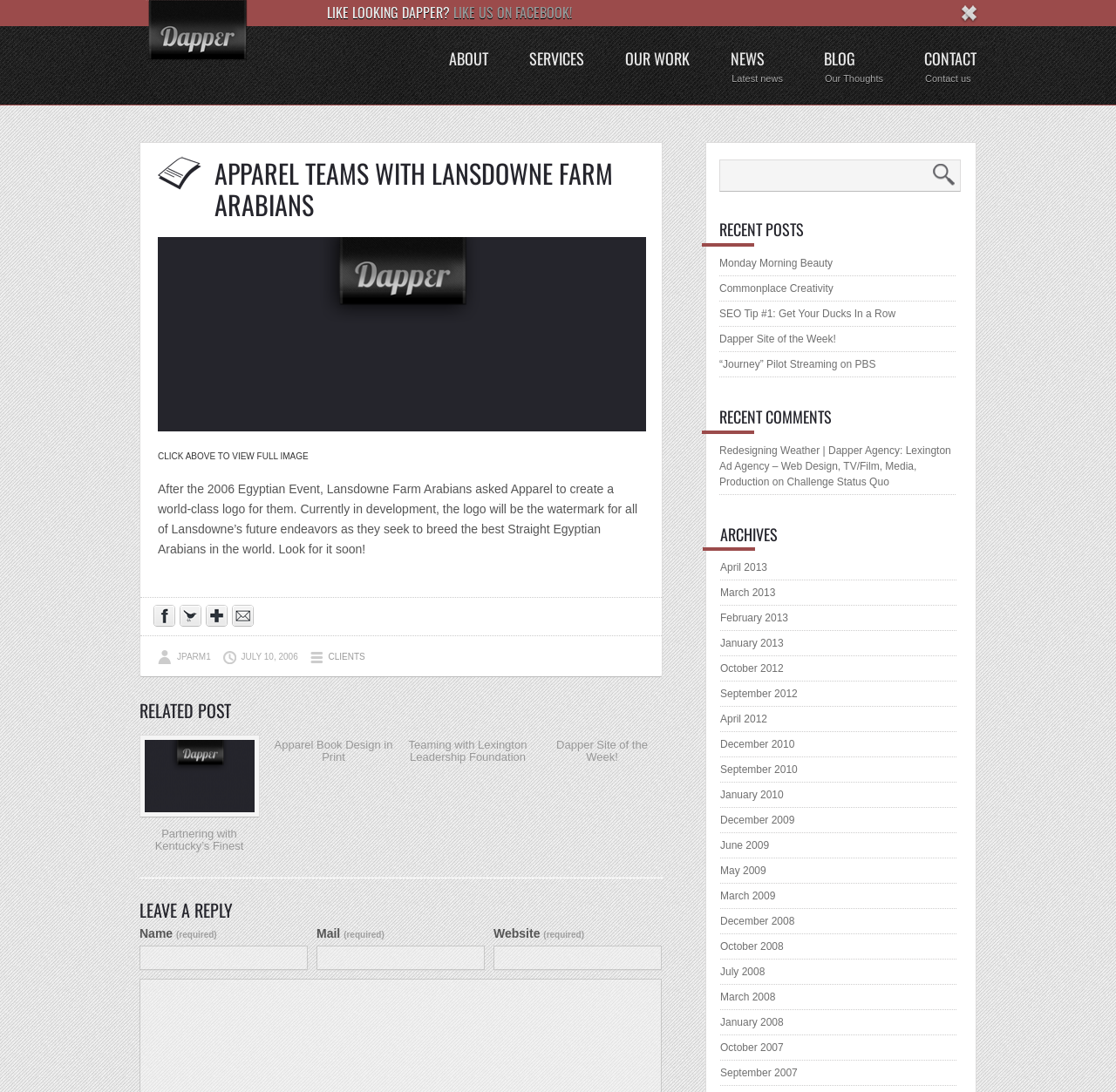Give a detailed account of the webpage, highlighting key information.

This webpage is about Dapper Agency, a Lexington-based advertising agency that offers services such as web design, TV/film production, branding, and identity design. The page has a prominent heading "LIKE LOOKING DAPPER? LIKE US ON FACEBOOK!" at the top, followed by a link to like their Facebook page.

Below this, there is a section with a heading "APPAREL TEAMS WITH LANSDOWNE FARM ARABIANS" that features an image and a link to view the full image. This section also includes a brief description of the project, which involves creating a logo for Lansdowne Farm Arabians.

To the right of this section, there are several links to the agency's social media profiles, including Facebook, Twitter, and more. There is also a link to send an email to the agency.

The main content of the page is divided into several sections. The first section features a heading "RELATED POST" and includes links to several related articles, such as "Partnering with Kentucky’s Finest" and "Apparel Book Design in Print".

Below this, there is a section with a heading "RECENT POSTS" that lists several recent articles, including "Monday Morning Beauty" and "SEO Tip #1: Get Your Ducks In a Row".

The next section has a heading "RECENT COMMENTS" and lists several recent comments on the agency's blog posts. This is followed by a section with a heading "ARCHIVES" that lists links to the agency's blog posts organized by month and year, dating back to 2007.

At the bottom of the page, there is a section with a heading "LEAVE A REPLY" that includes a form to submit a comment, with fields for name, email, and website.